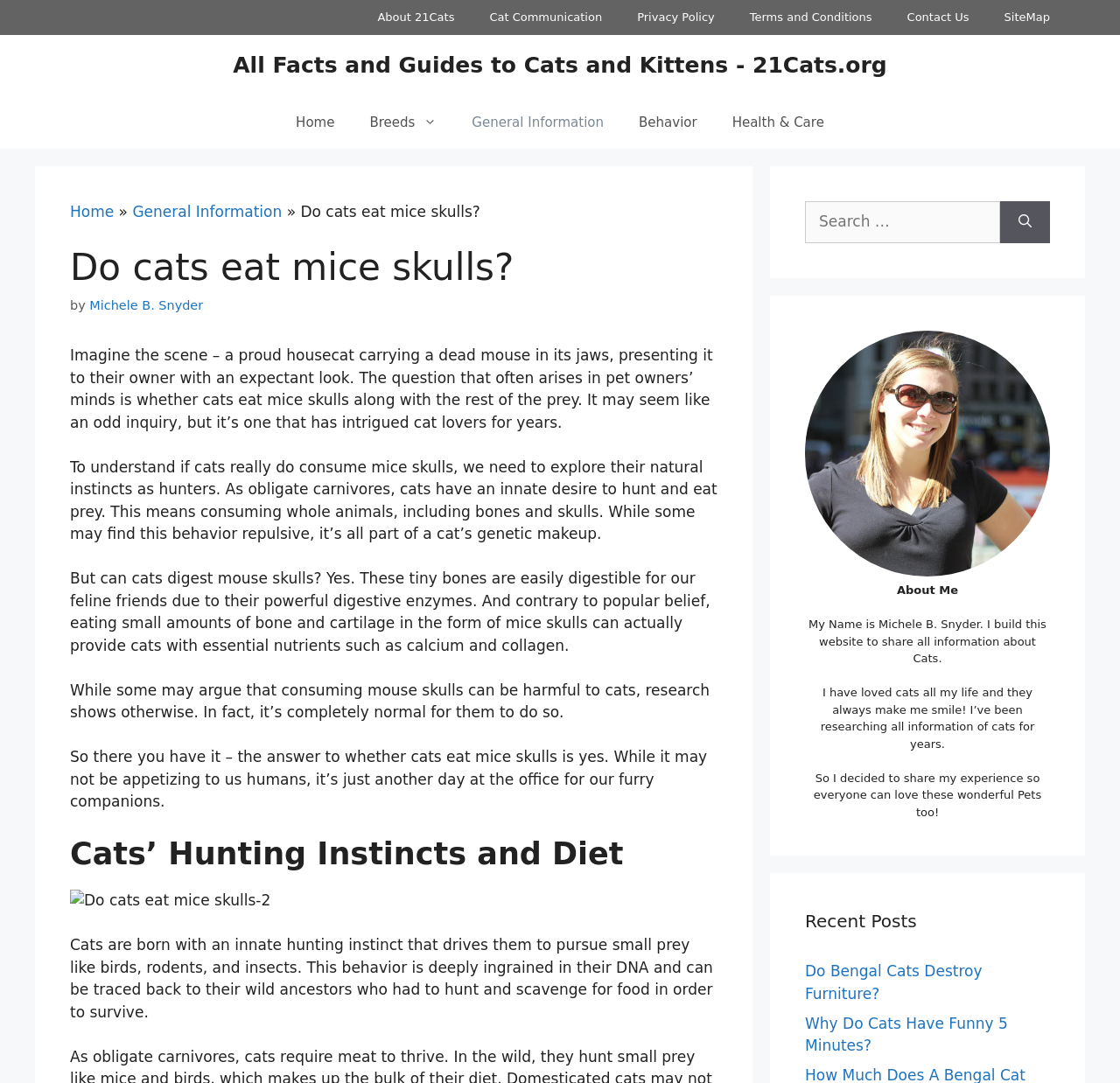Please extract the webpage's main title and generate its text content.

Do cats eat mice skulls?